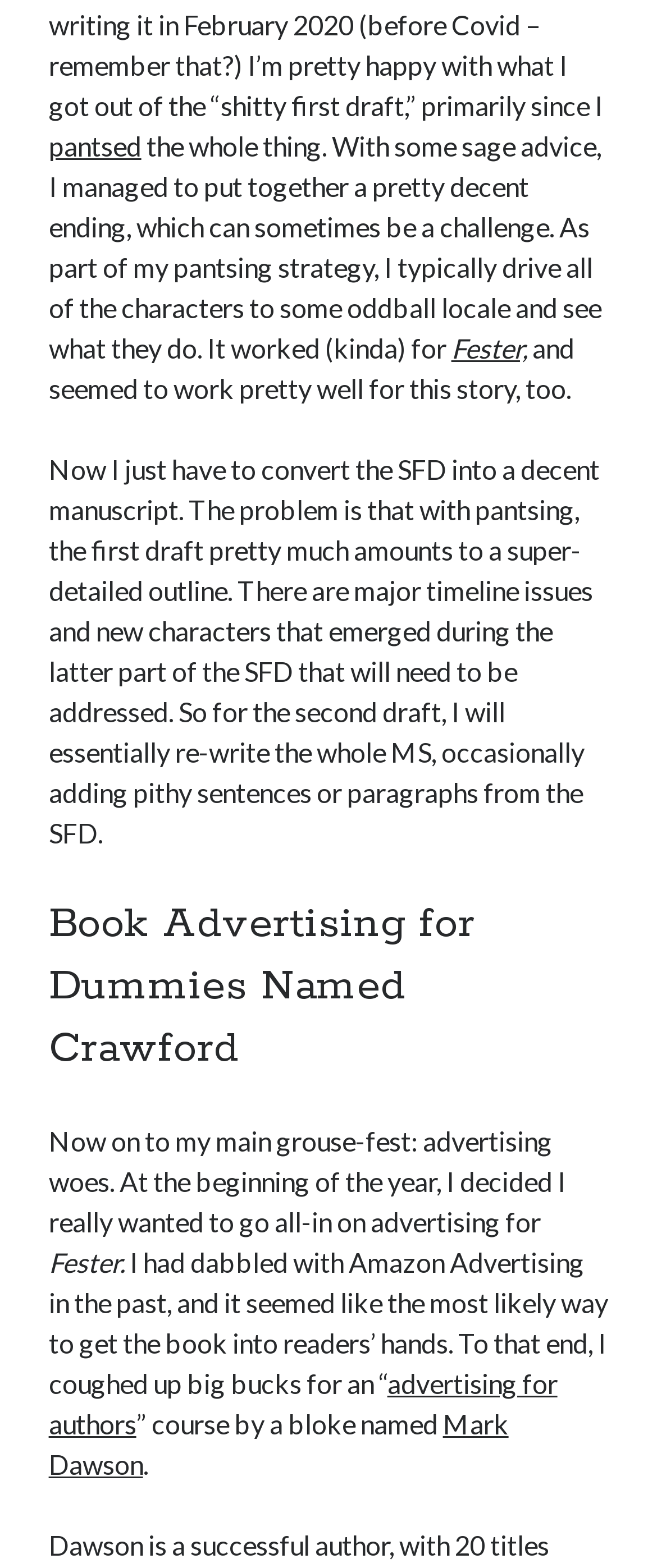Please identify the bounding box coordinates of the element's region that needs to be clicked to fulfill the following instruction: "Check advertising for authors". The bounding box coordinates should consist of four float numbers between 0 and 1, i.e., [left, top, right, bottom].

[0.074, 0.871, 0.848, 0.918]